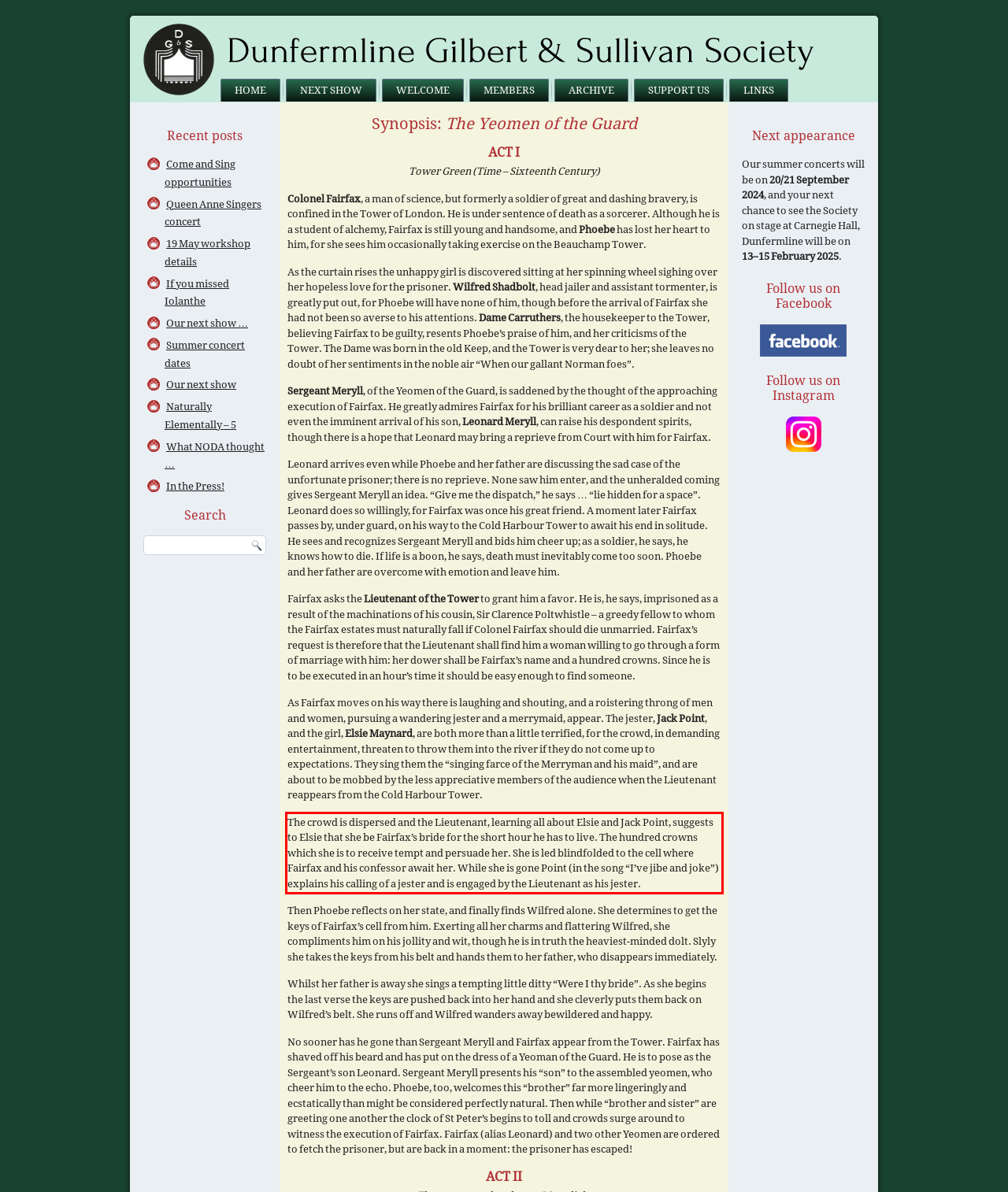Look at the provided screenshot of the webpage and perform OCR on the text within the red bounding box.

The crowd is dispersed and the Lieutenant, learning all about Elsie and Jack Point, suggests to Elsie that she be Fairfax’s bride for the short hour he has to live. The hundred crowns which she is to receive tempt and persuade her. She is led blindfolded to the cell where Fairfax and his confessor await her. While she is gone Point (in the song “I’ve jibe and joke”) explains his calling of a jester and is engaged by the Lieutenant as his jester.